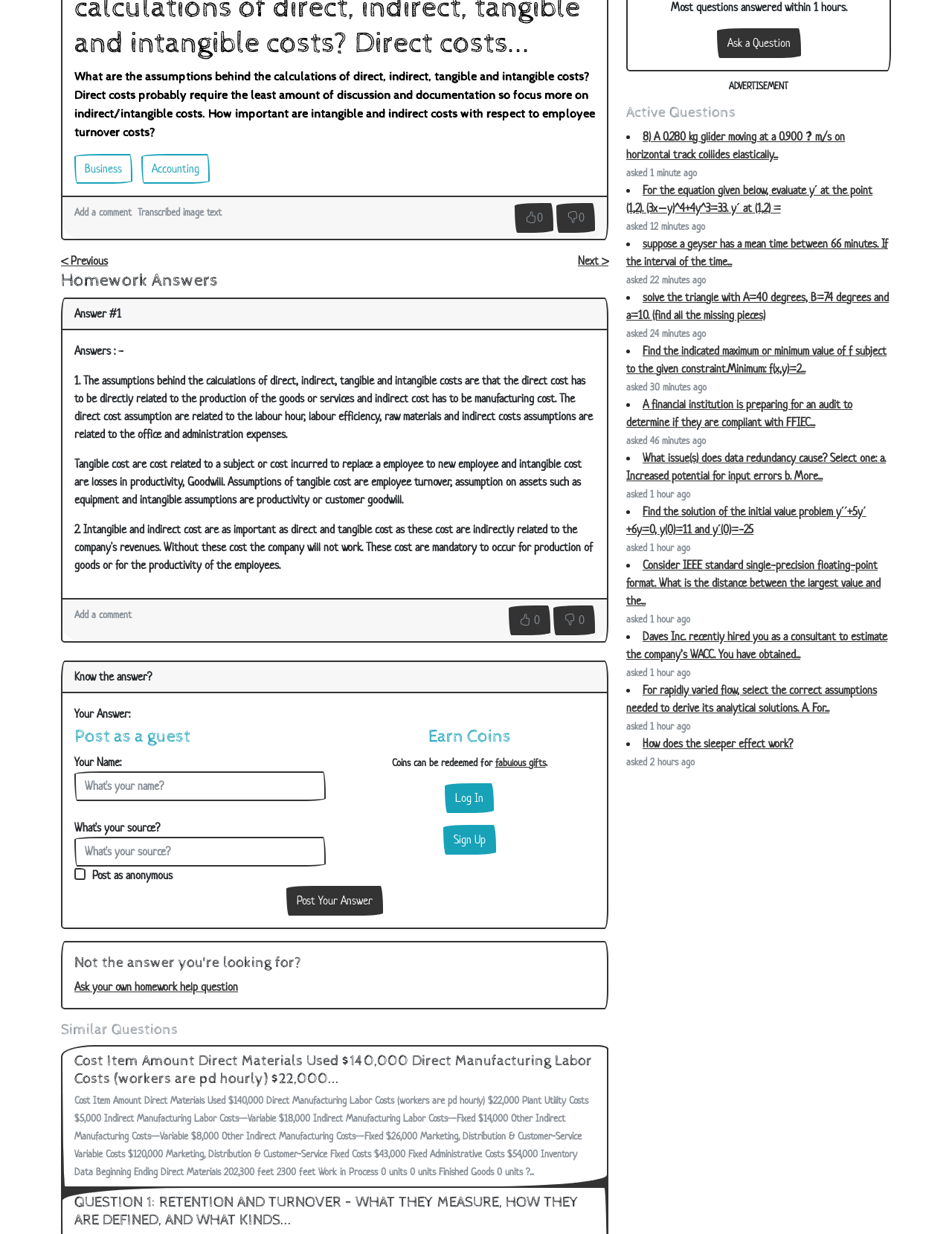Provide the bounding box coordinates of the HTML element described as: "Add a comment". The bounding box coordinates should be four float numbers between 0 and 1, i.e., [left, top, right, bottom].

[0.078, 0.167, 0.138, 0.177]